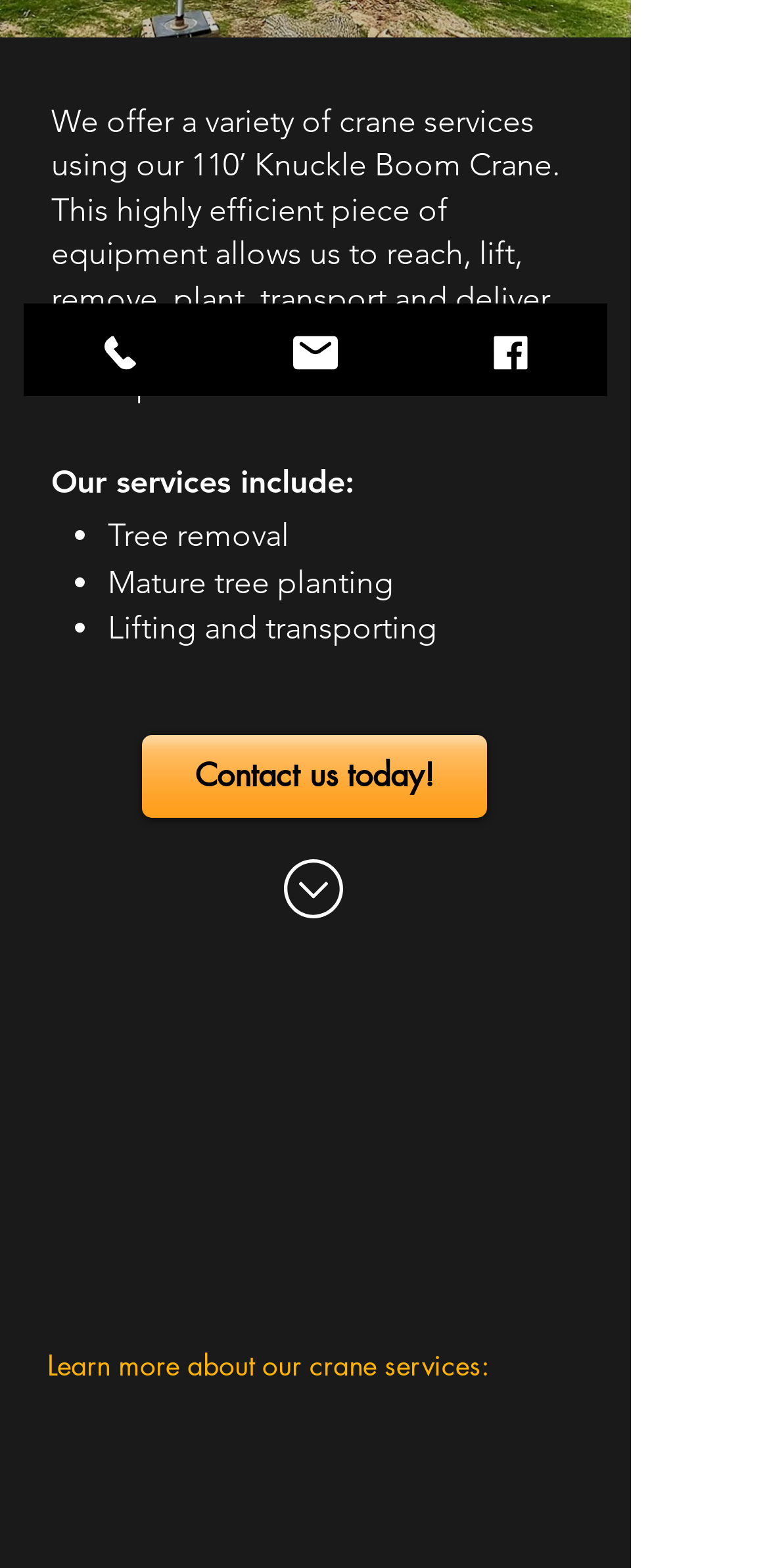Show the bounding box coordinates for the HTML element described as: "TOCH".

None